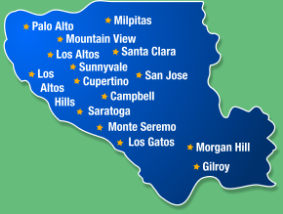Please provide a comprehensive answer to the question based on the screenshot: What is the purpose of this visual representation?

The caption states that this visual representation serves as a guide for residents and visitors, particularly those interested in carpet cleaning services available in the area, including neighborhoods like Willow Glen and Campbell.